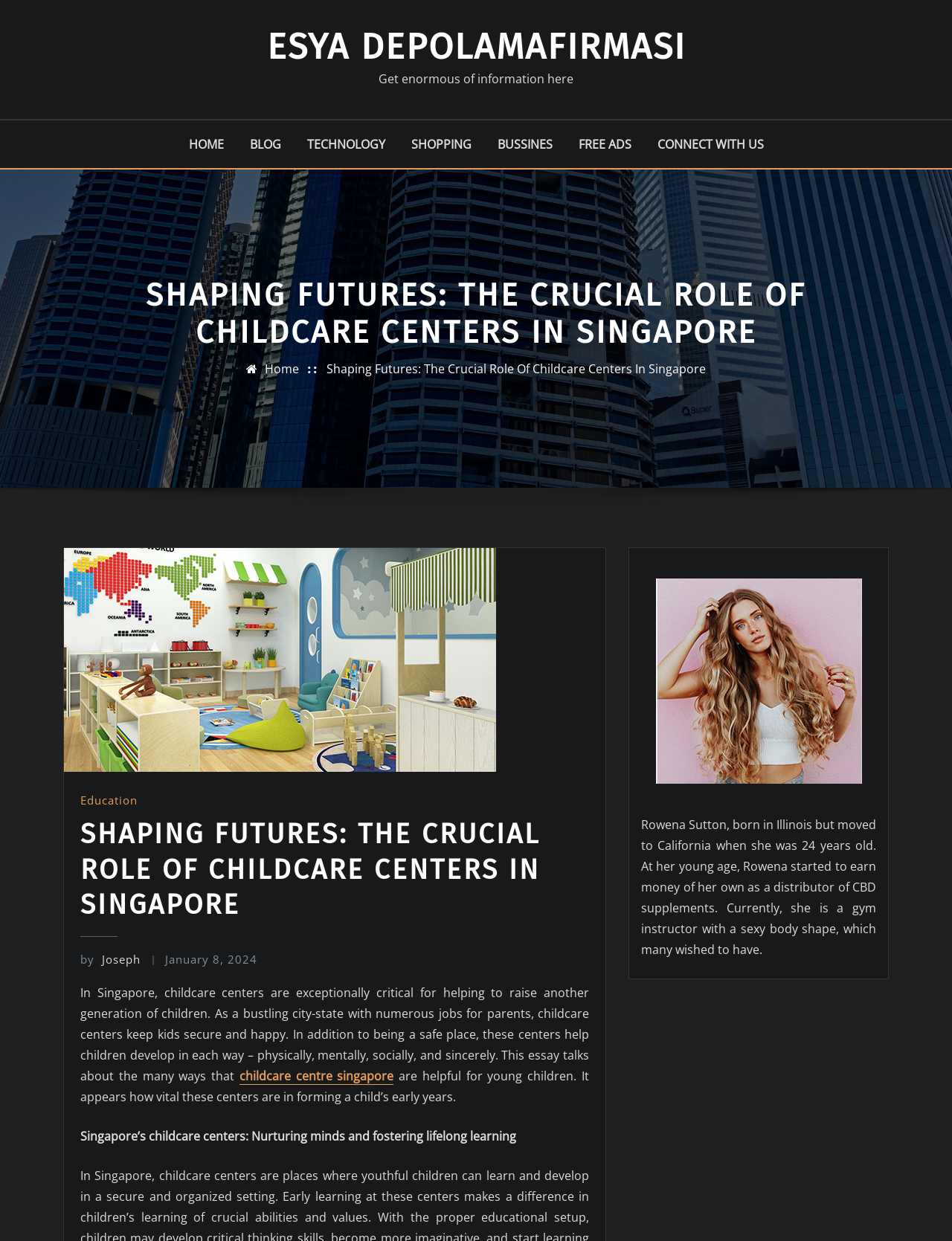Specify the bounding box coordinates of the element's region that should be clicked to achieve the following instruction: "Check the 'BLOG' section". The bounding box coordinates consist of four float numbers between 0 and 1, in the format [left, top, right, bottom].

[0.262, 0.108, 0.295, 0.124]